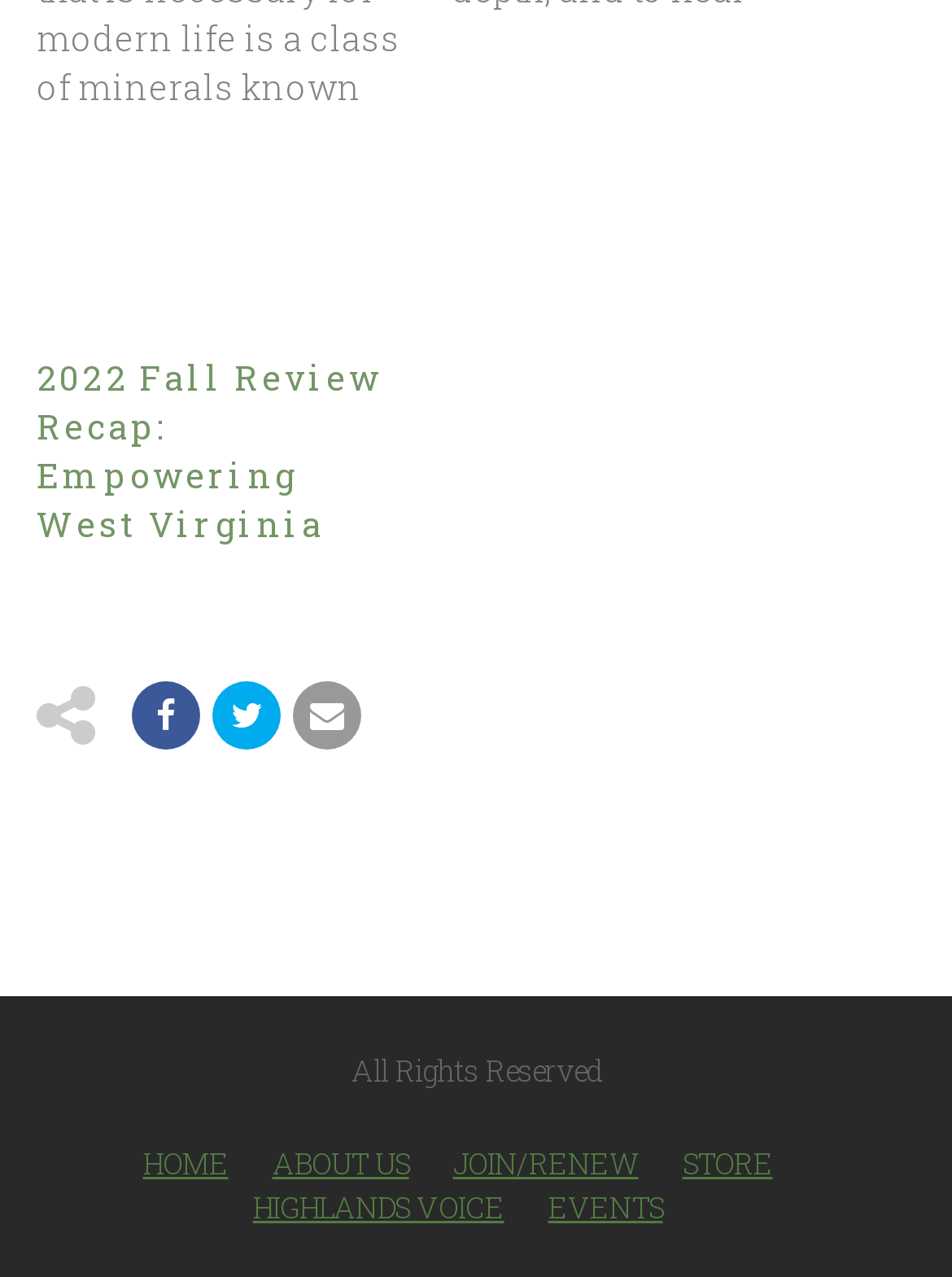How many main menu items are there?
Refer to the image and provide a one-word or short phrase answer.

5